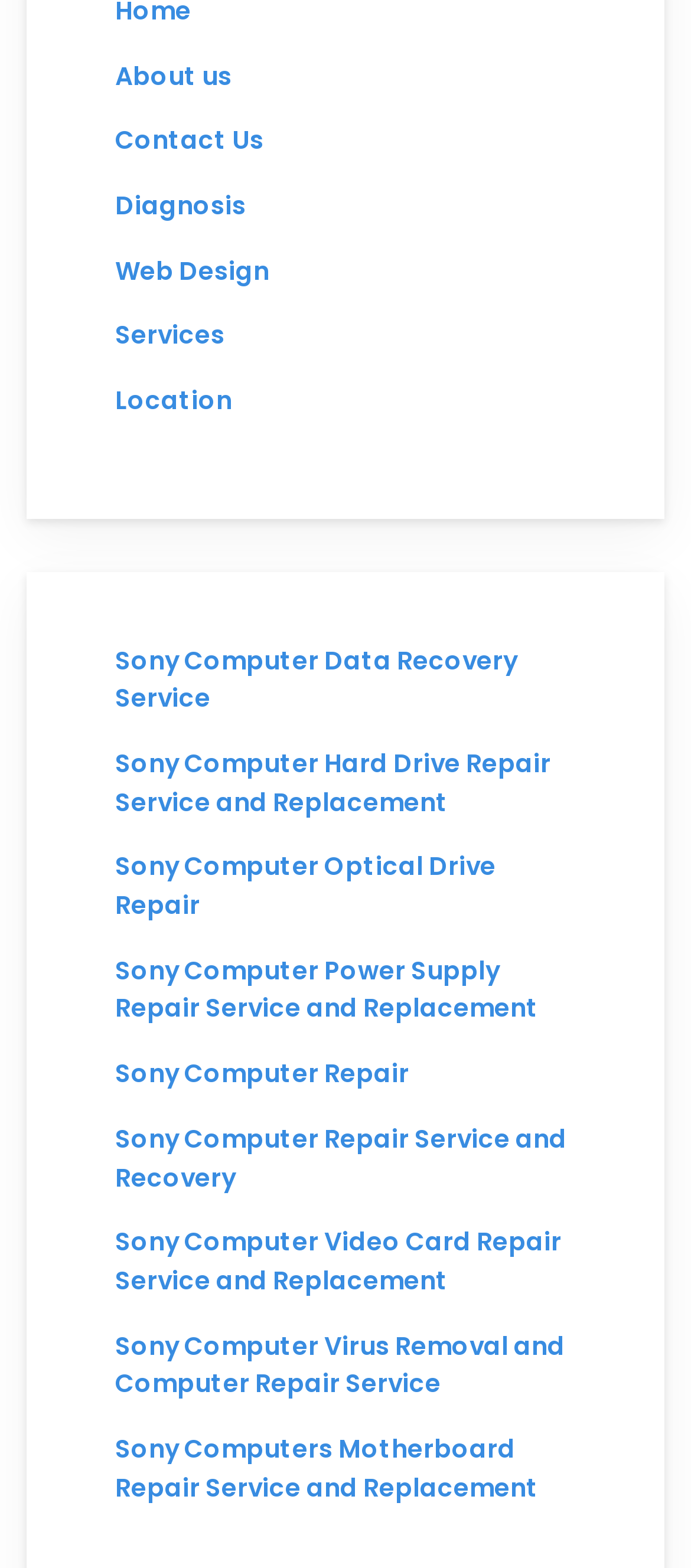Using the provided element description: "Sony Computer Repair", identify the bounding box coordinates. The coordinates should be four floats between 0 and 1 in the order [left, top, right, bottom].

[0.167, 0.673, 0.592, 0.696]